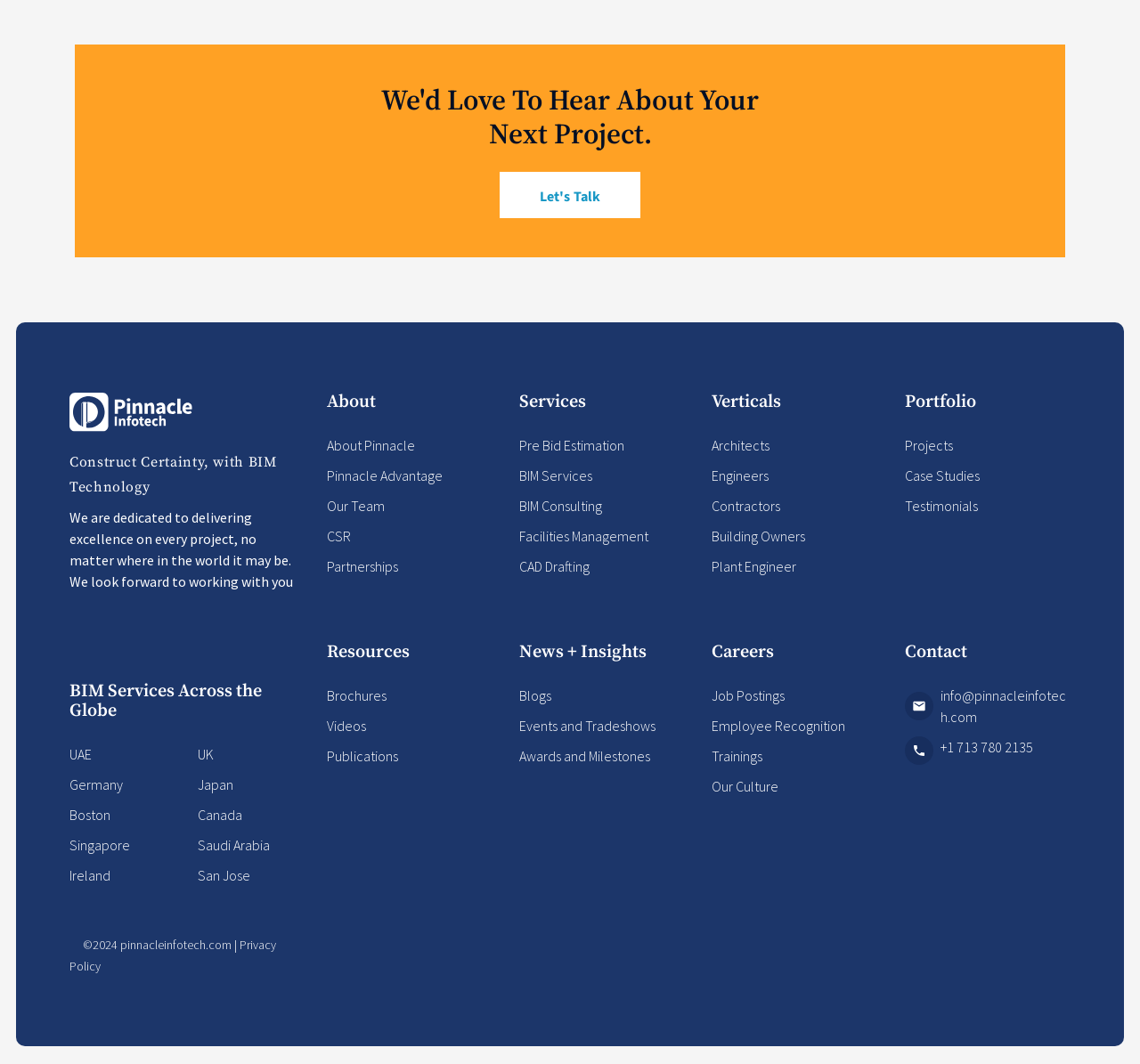Please find the bounding box coordinates of the clickable region needed to complete the following instruction: "Learn about Careers". The bounding box coordinates must consist of four float numbers between 0 and 1, i.e., [left, top, right, bottom].

[0.624, 0.644, 0.77, 0.664]